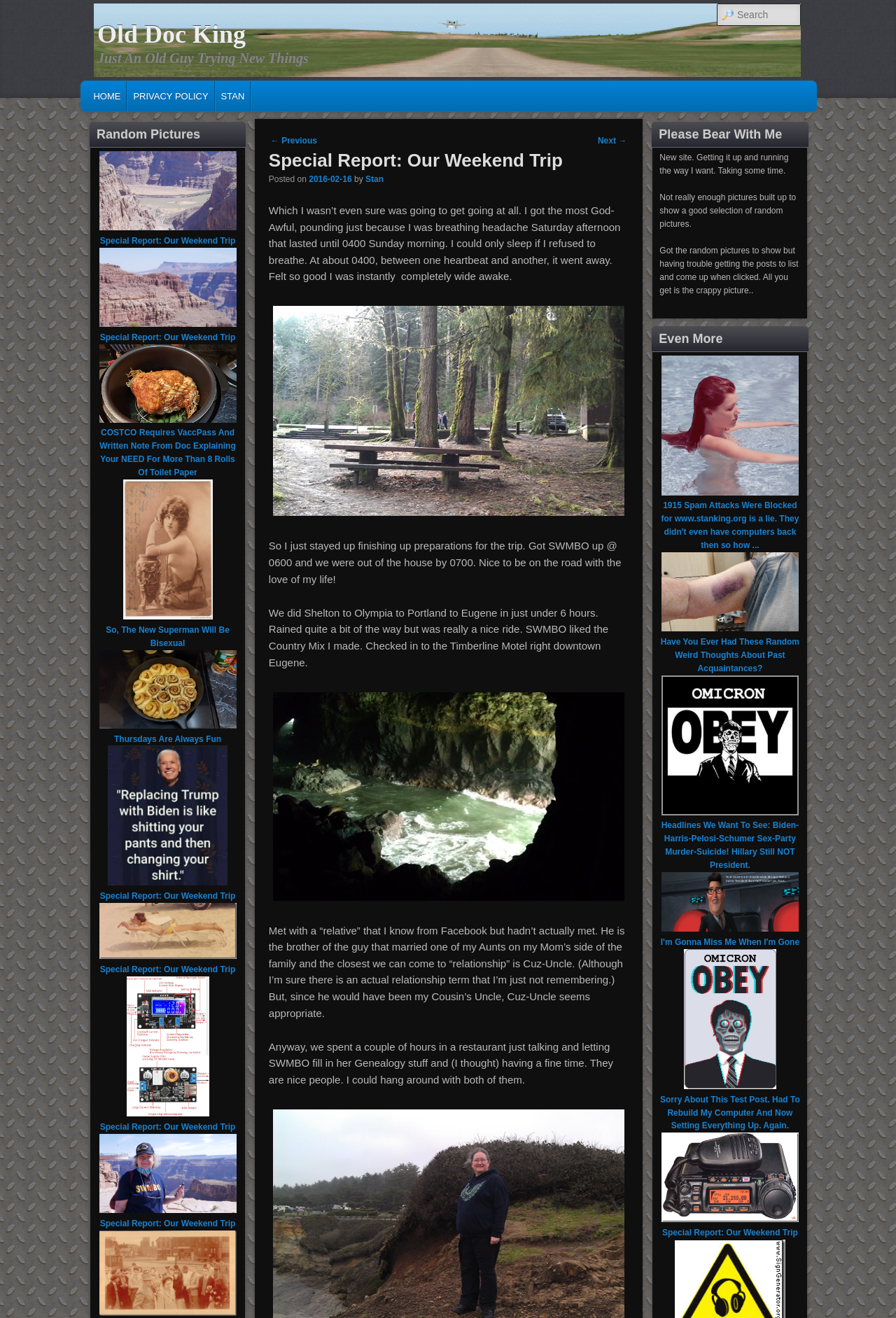Find the bounding box coordinates of the clickable area required to complete the following action: "check the 'Random Pictures' section".

[0.1, 0.092, 0.274, 0.112]